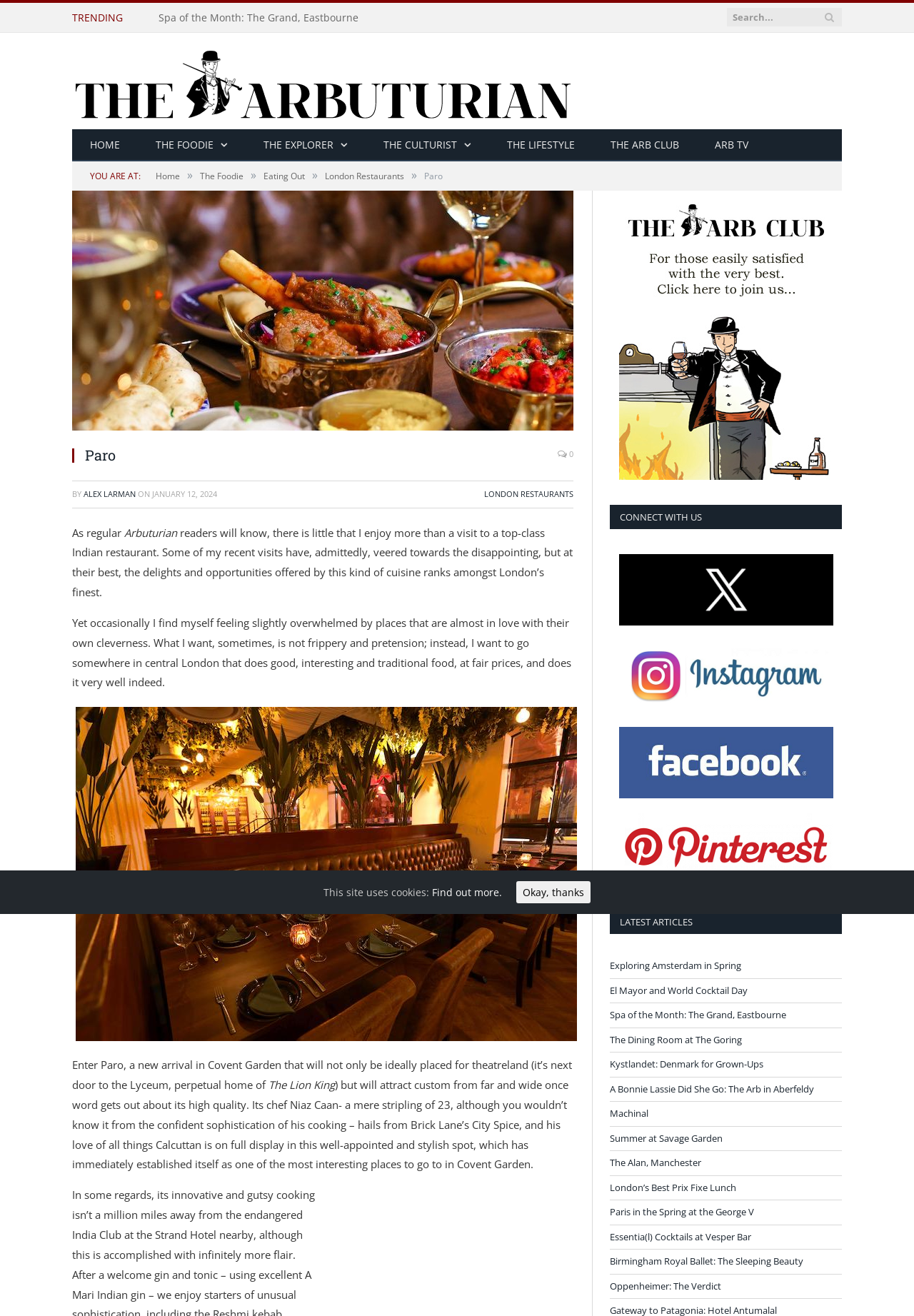Please identify the bounding box coordinates of the element's region that should be clicked to execute the following instruction: "Search for something". The bounding box coordinates must be four float numbers between 0 and 1, i.e., [left, top, right, bottom].

[0.795, 0.006, 0.921, 0.02]